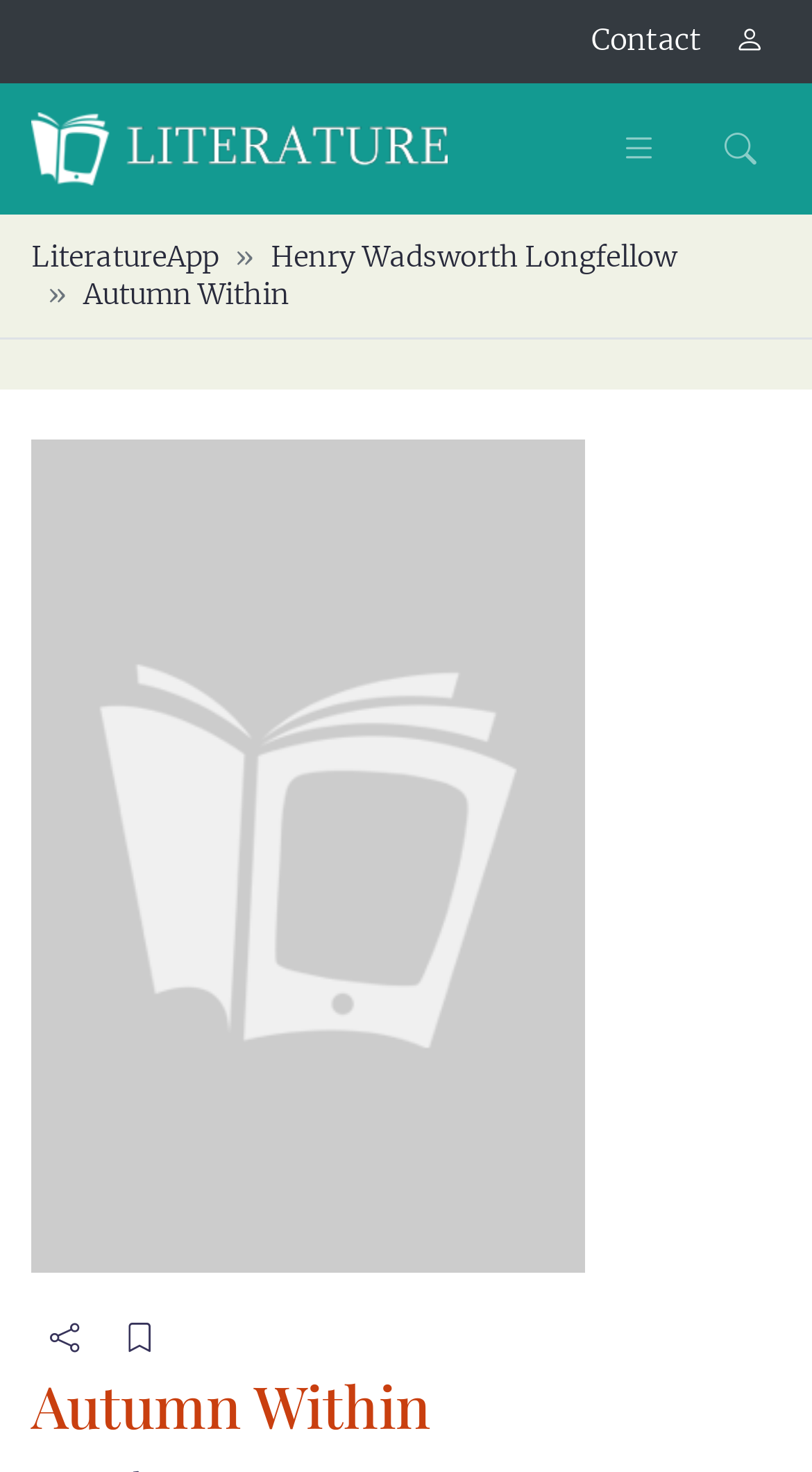Select the bounding box coordinates of the element I need to click to carry out the following instruction: "read the poem Autumn Within".

[0.103, 0.188, 0.356, 0.212]